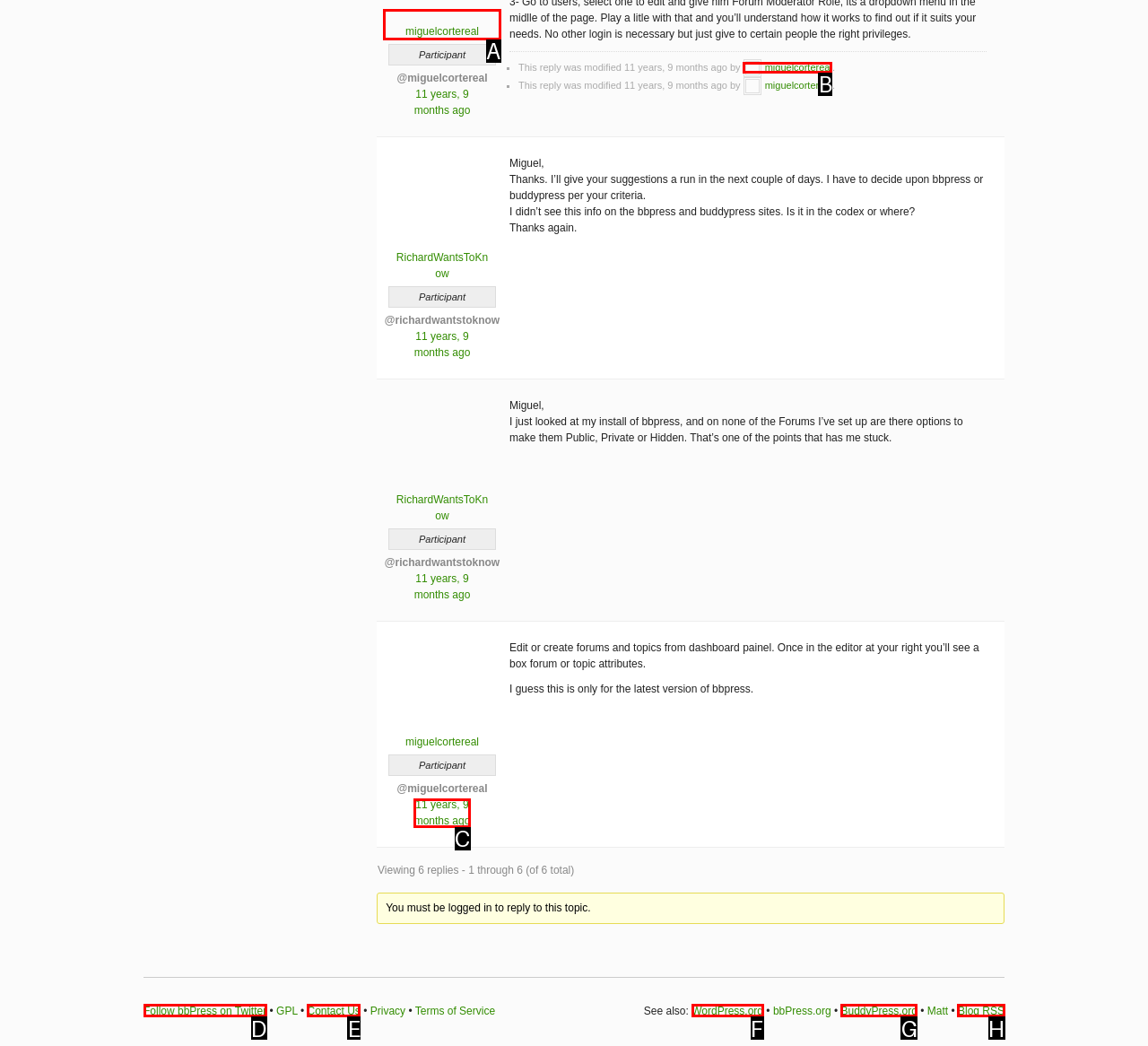Tell me which element should be clicked to achieve the following objective: View profile of miguelcortereal
Reply with the letter of the correct option from the displayed choices.

A